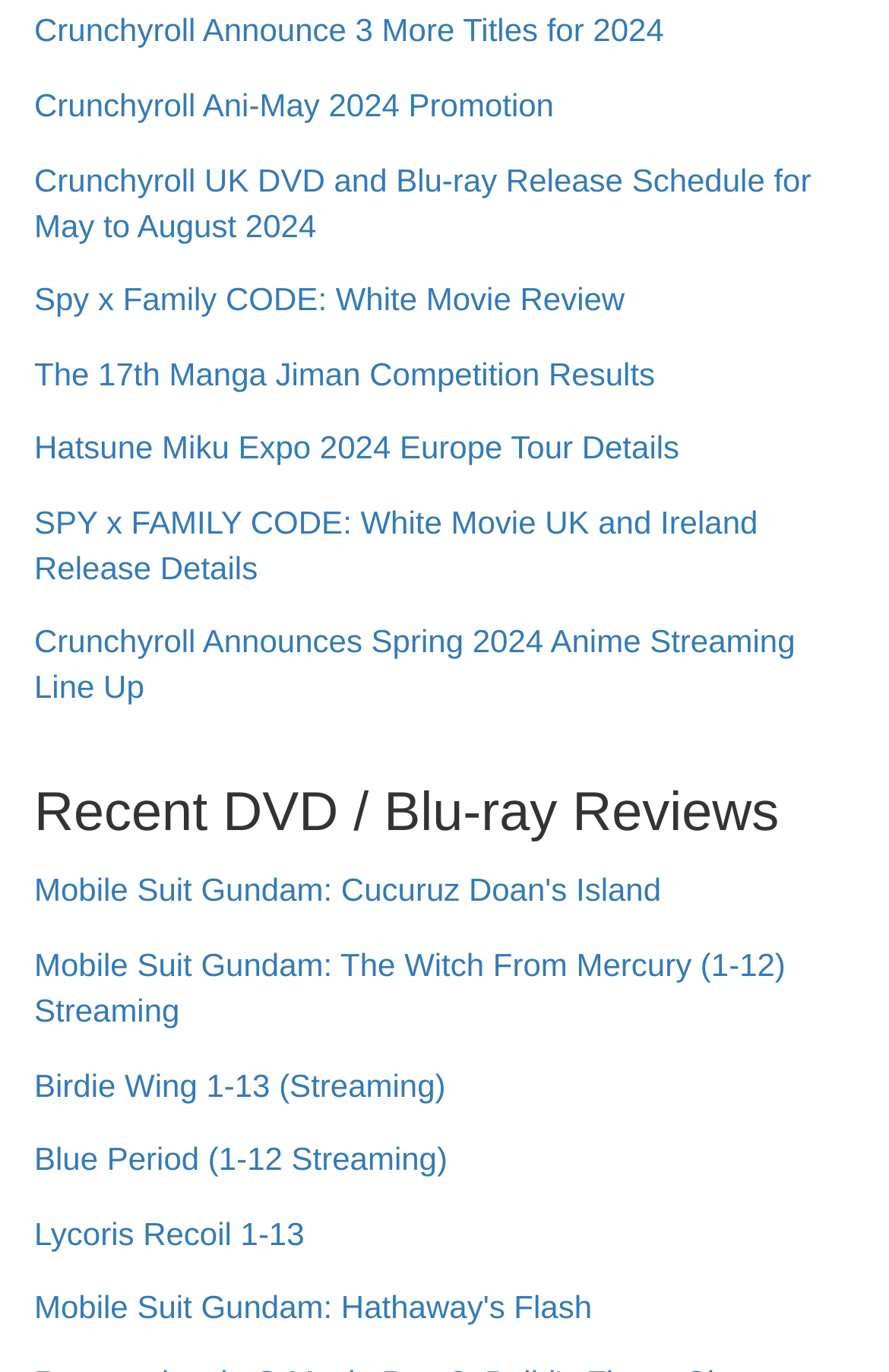Determine the bounding box coordinates of the clickable element necessary to fulfill the instruction: "Learn about Lycoris Recoil 1-13". Provide the coordinates as four float numbers within the 0 to 1 range, i.e., [left, top, right, bottom].

[0.038, 0.882, 0.342, 0.936]